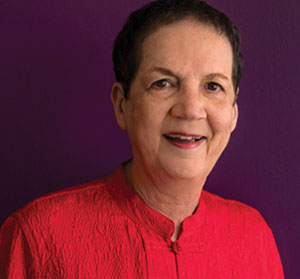What practice does Arlene Faulk advocate for?
Examine the image and give a concise answer in one word or a short phrase.

Tai Chi